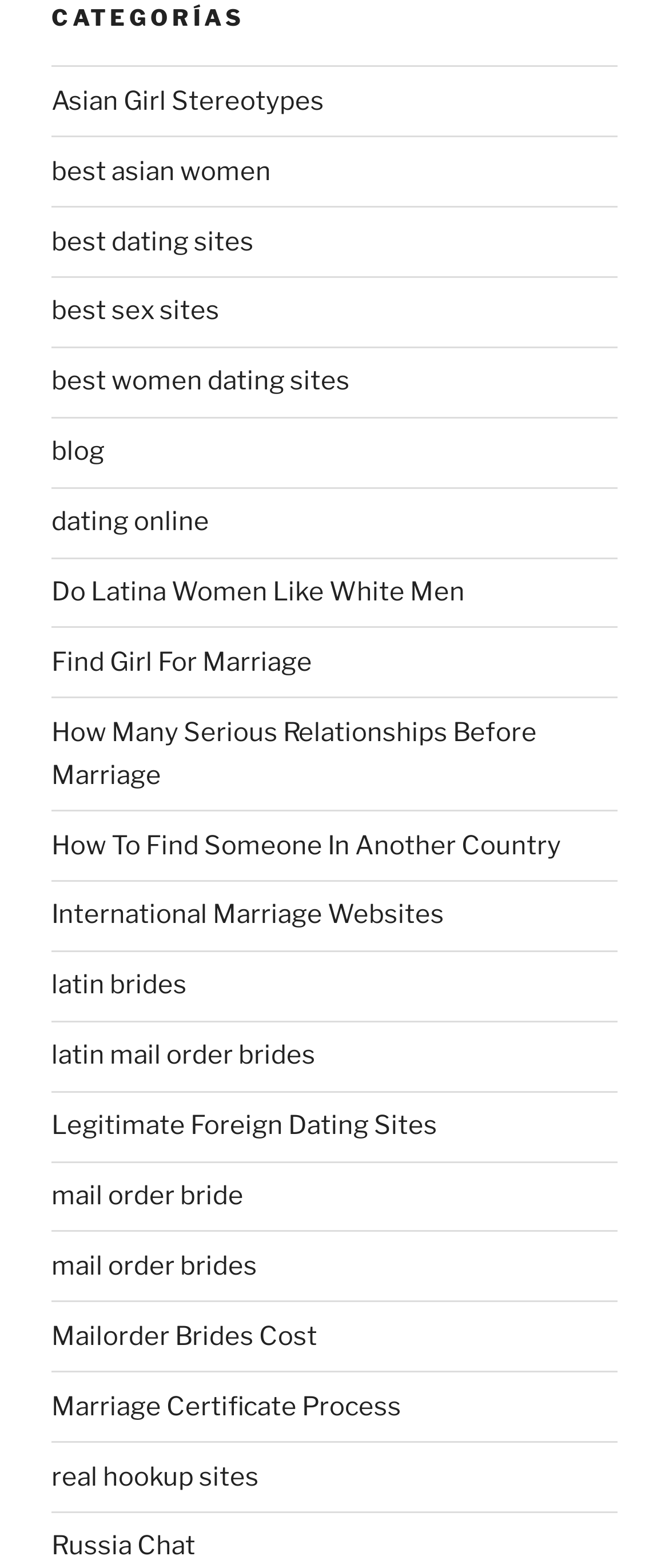Indicate the bounding box coordinates of the element that must be clicked to execute the instruction: "Check out 'real hookup sites'". The coordinates should be given as four float numbers between 0 and 1, i.e., [left, top, right, bottom].

[0.077, 0.932, 0.387, 0.951]